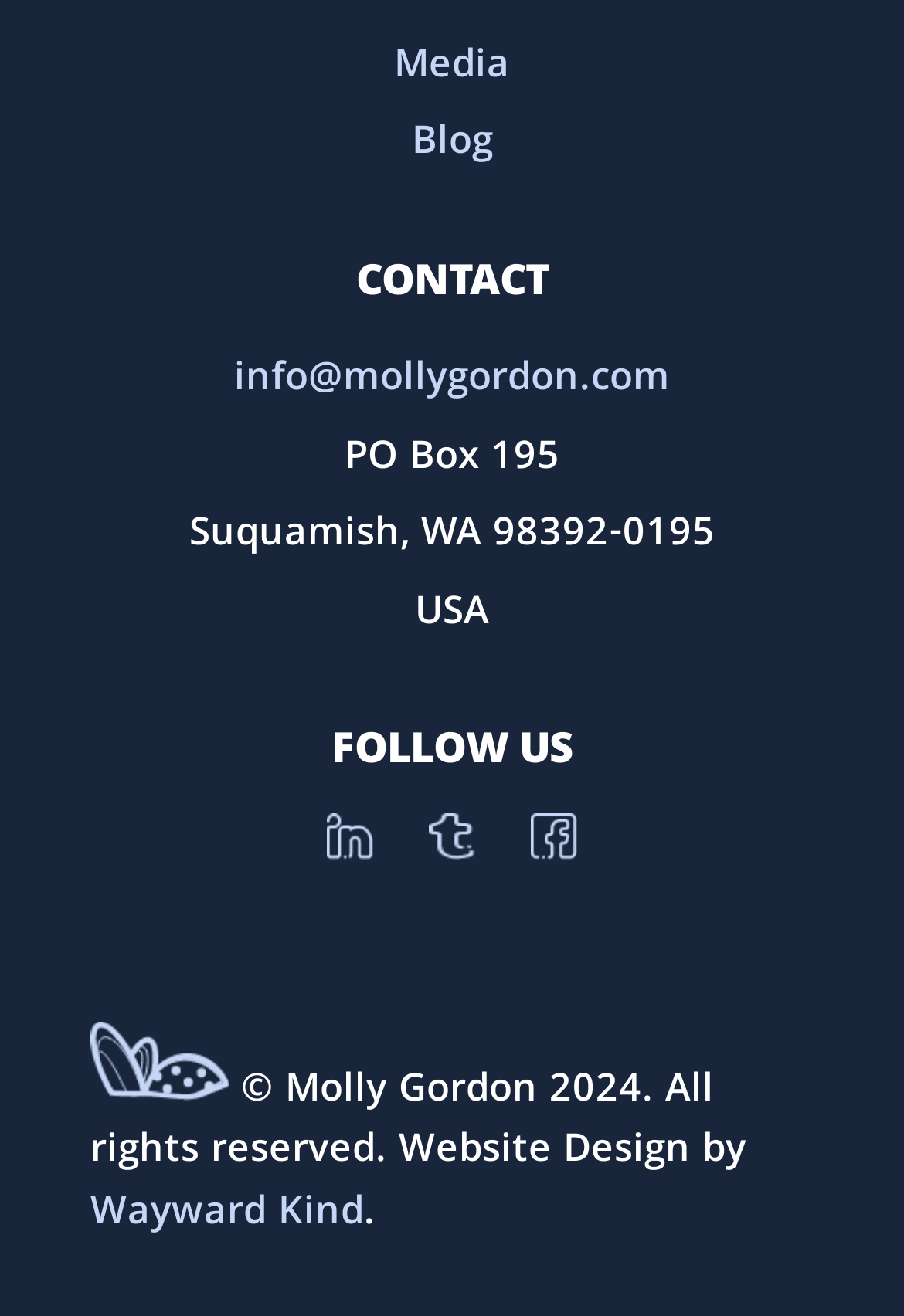What are the social media platforms available?
Using the visual information, respond with a single word or phrase.

LinkedIn, Twitter, Facebook